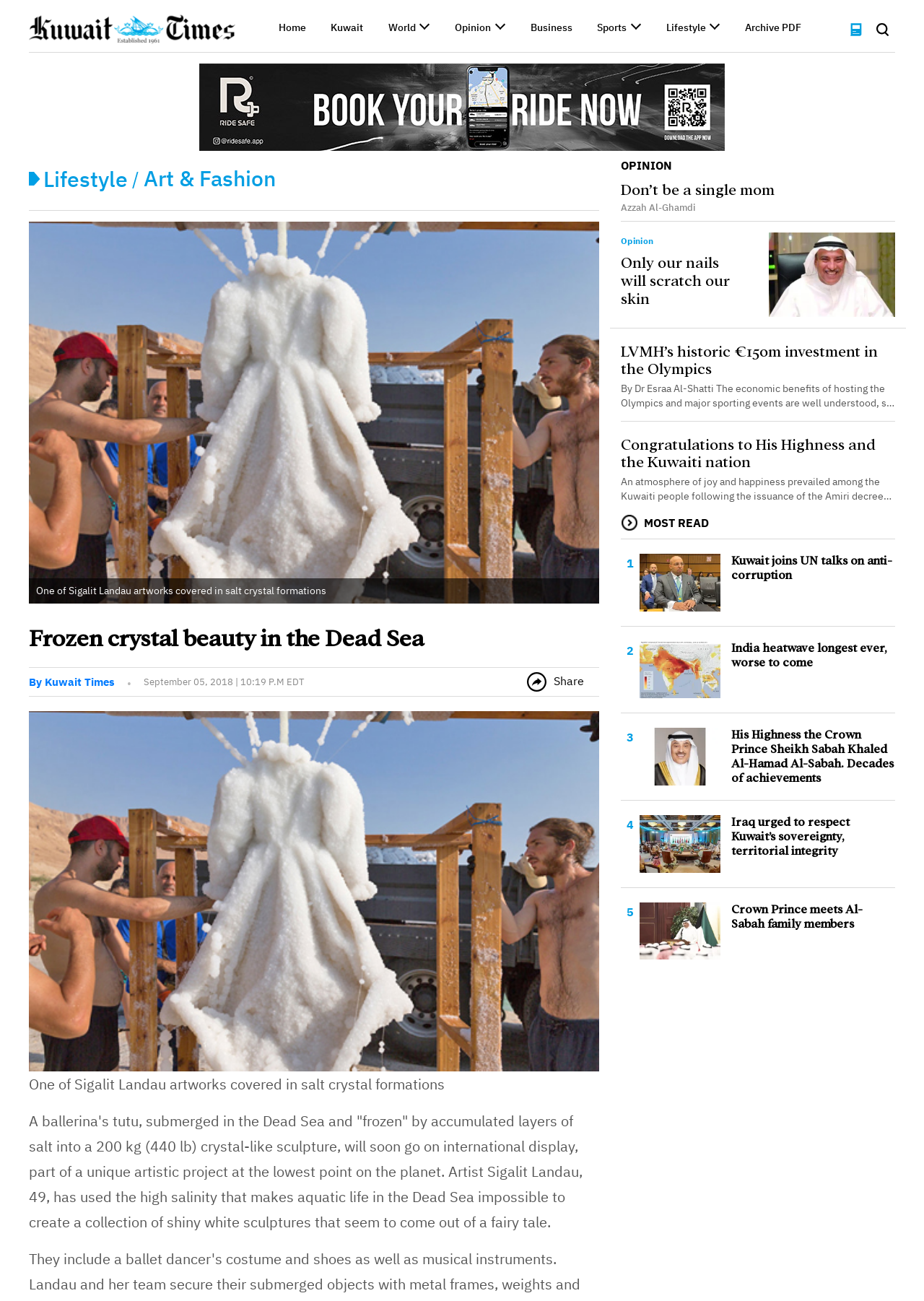Determine the bounding box coordinates for the clickable element to execute this instruction: "Search for something". Provide the coordinates as four float numbers between 0 and 1, i.e., [left, top, right, bottom].

[0.056, 0.044, 0.207, 0.056]